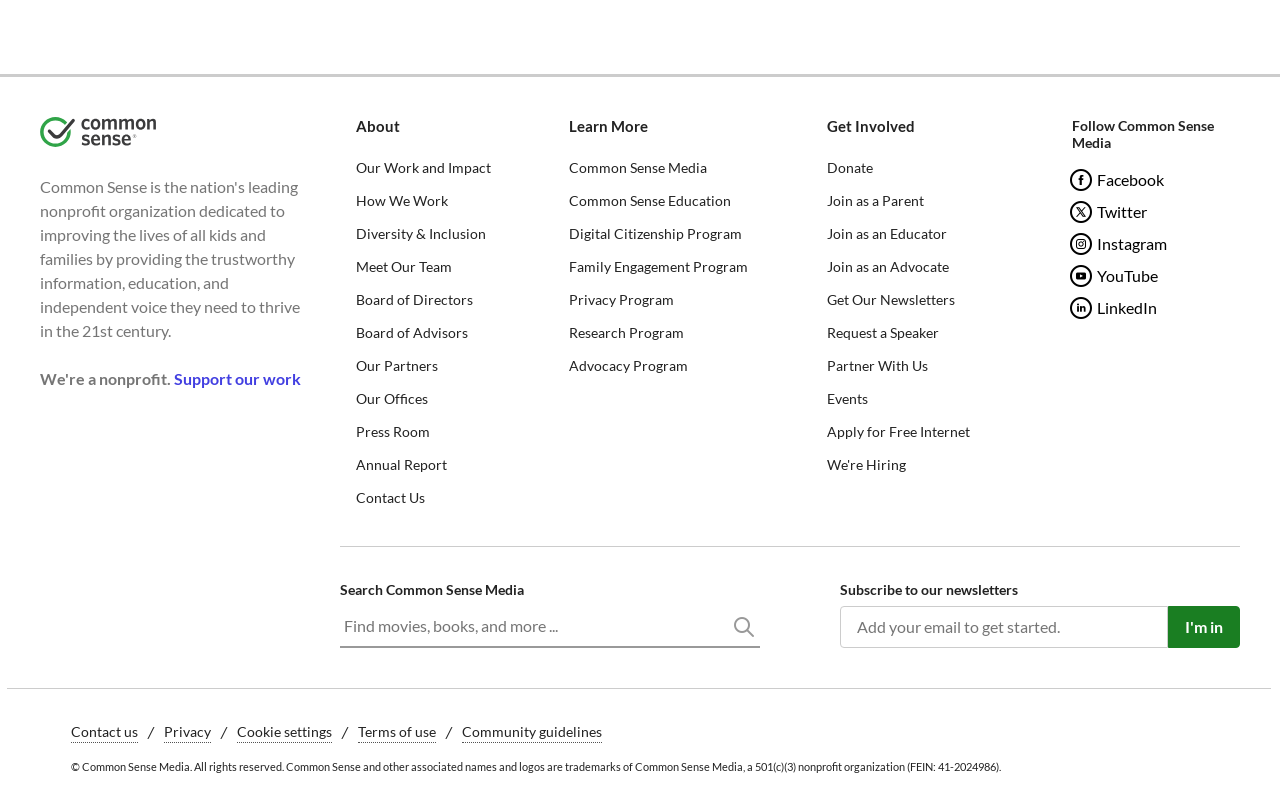Determine the bounding box for the UI element as described: "YouTube". The coordinates should be represented as four float numbers between 0 and 1, formatted as [left, top, right, bottom].

[0.835, 0.327, 0.905, 0.356]